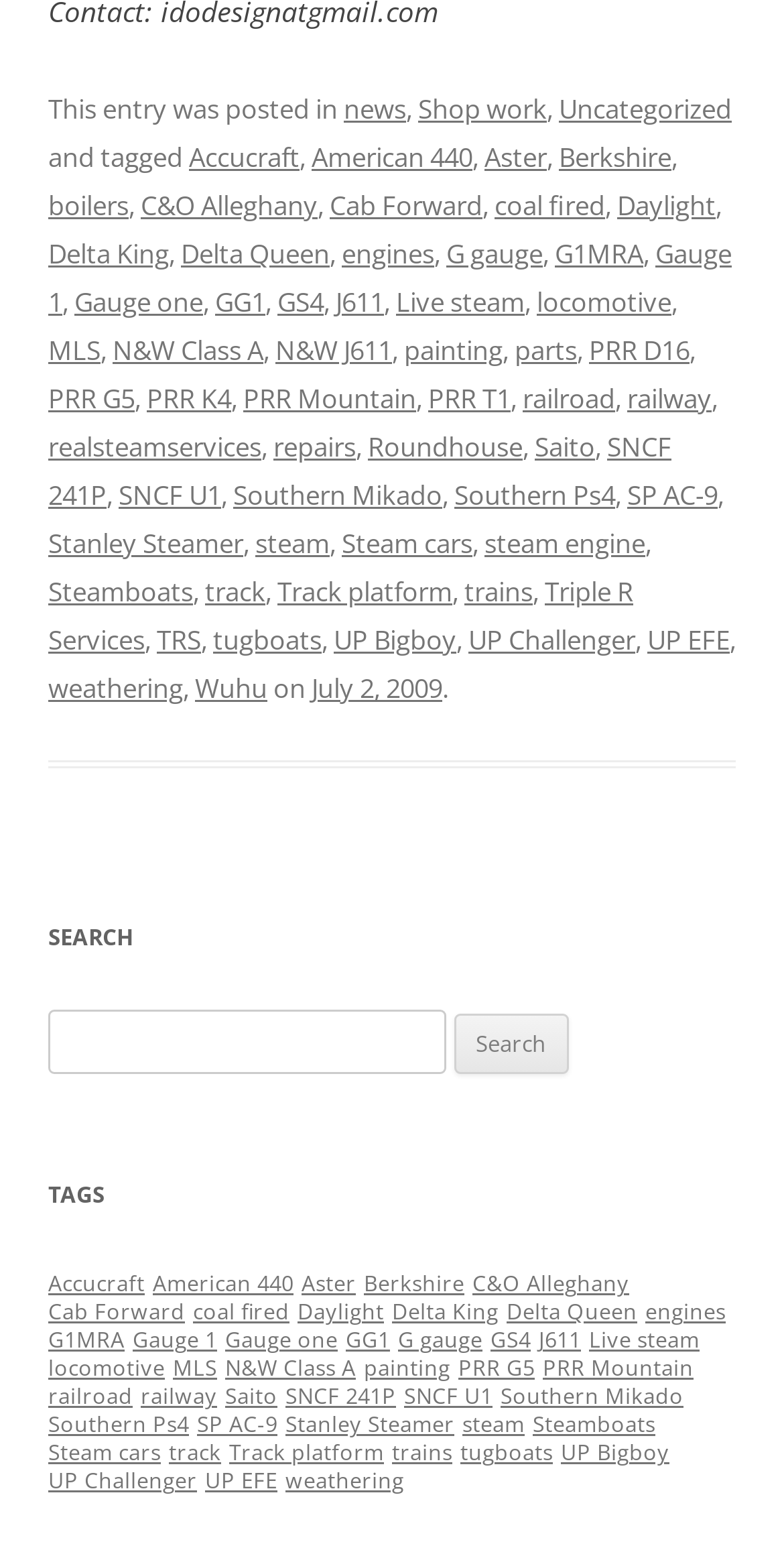Based on the description "Uncategorized", find the bounding box of the specified UI element.

[0.713, 0.059, 0.933, 0.082]